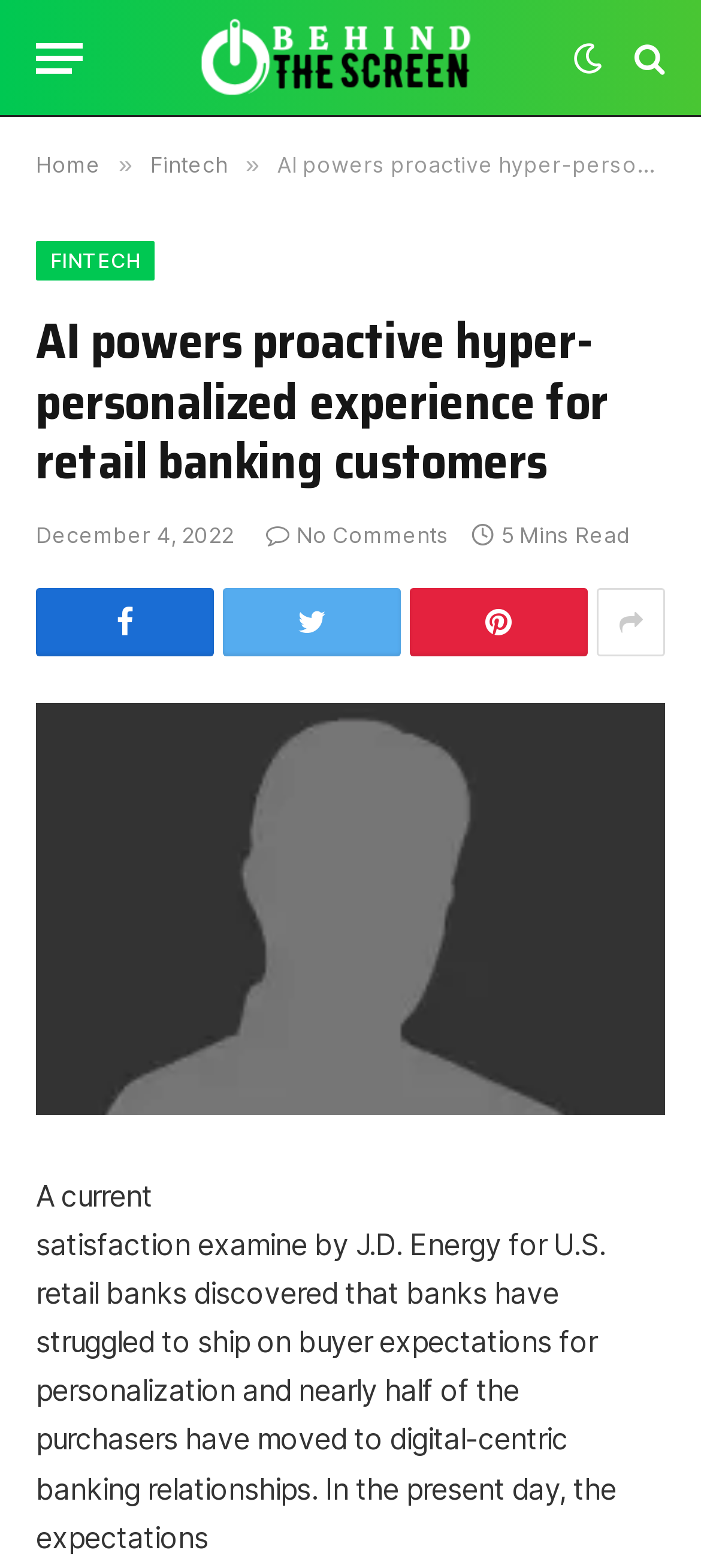Please answer the following question using a single word or phrase: 
What is the topic of the article?

Retail banking